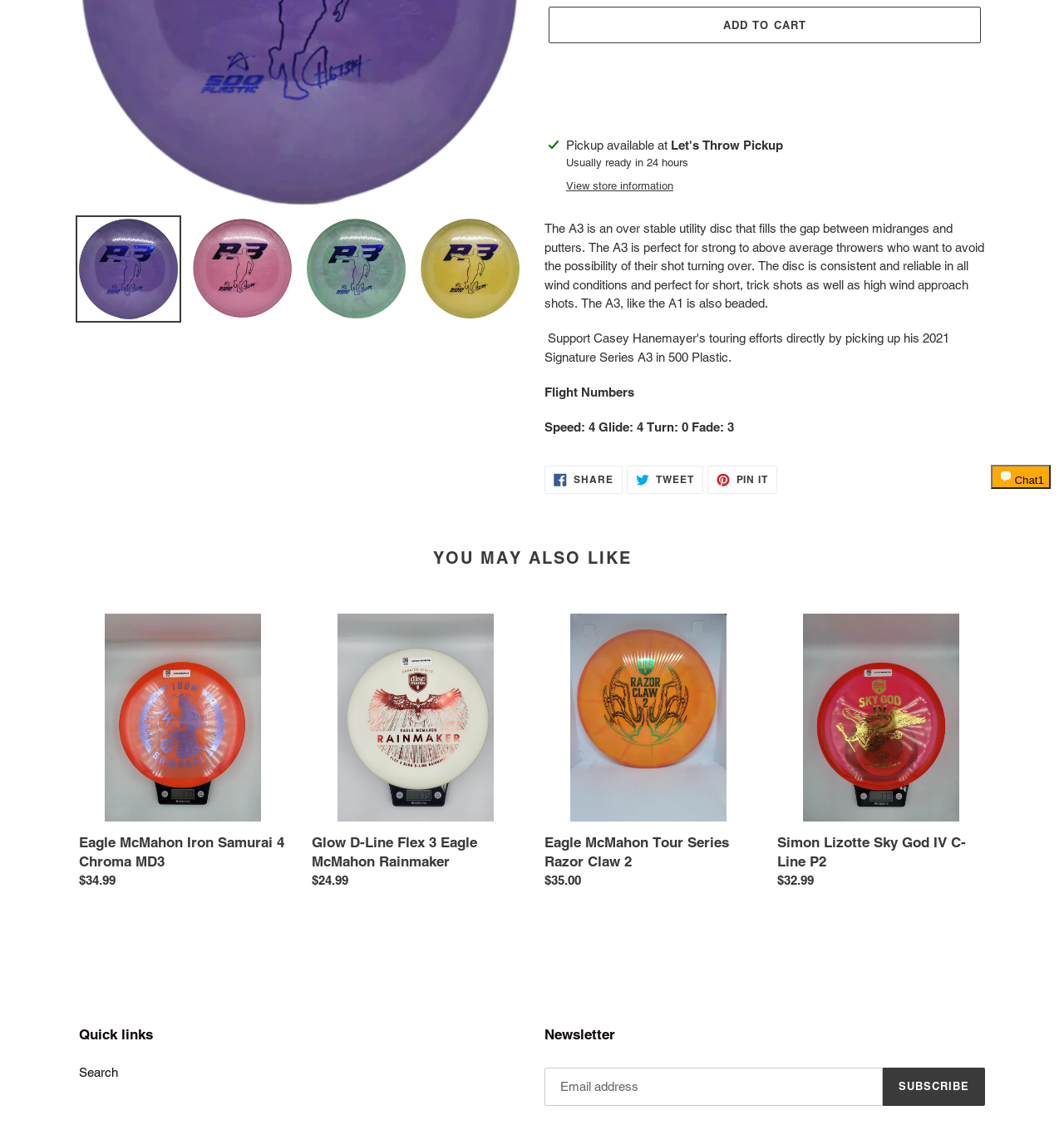Using the webpage screenshot and the element description Search, determine the bounding box coordinates. Specify the coordinates in the format (top-left x, top-left y, bottom-right x, bottom-right y) with values ranging from 0 to 1.

[0.074, 0.943, 0.111, 0.955]